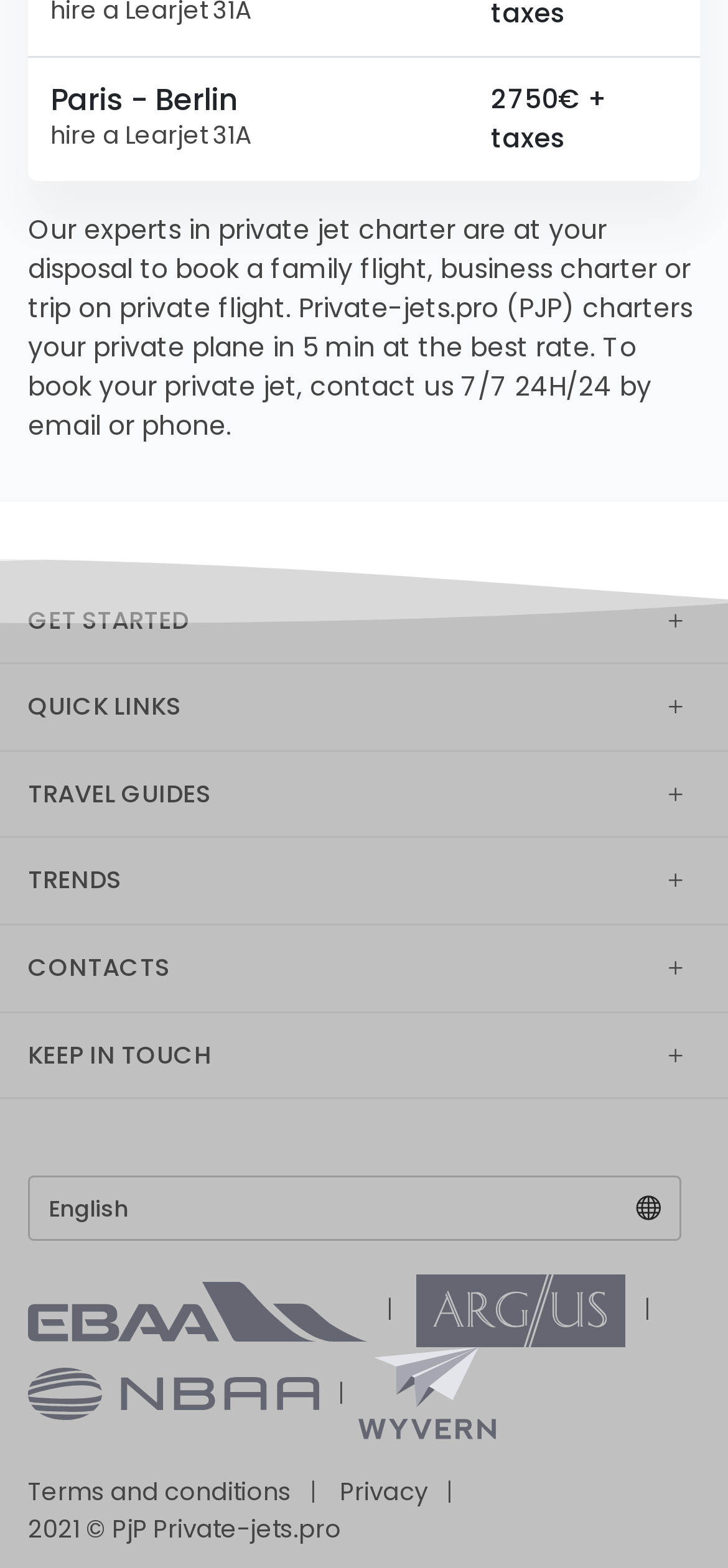Refer to the image and answer the question with as much detail as possible: What is the purpose of Private-jets.pro?

Based on the webpage content, it appears that Private-jets.pro is a platform that allows users to book private jets for various purposes, including family flights, business charters, and trips. The webpage mentions that experts are available to book a private plane in 5 minutes at the best rate.